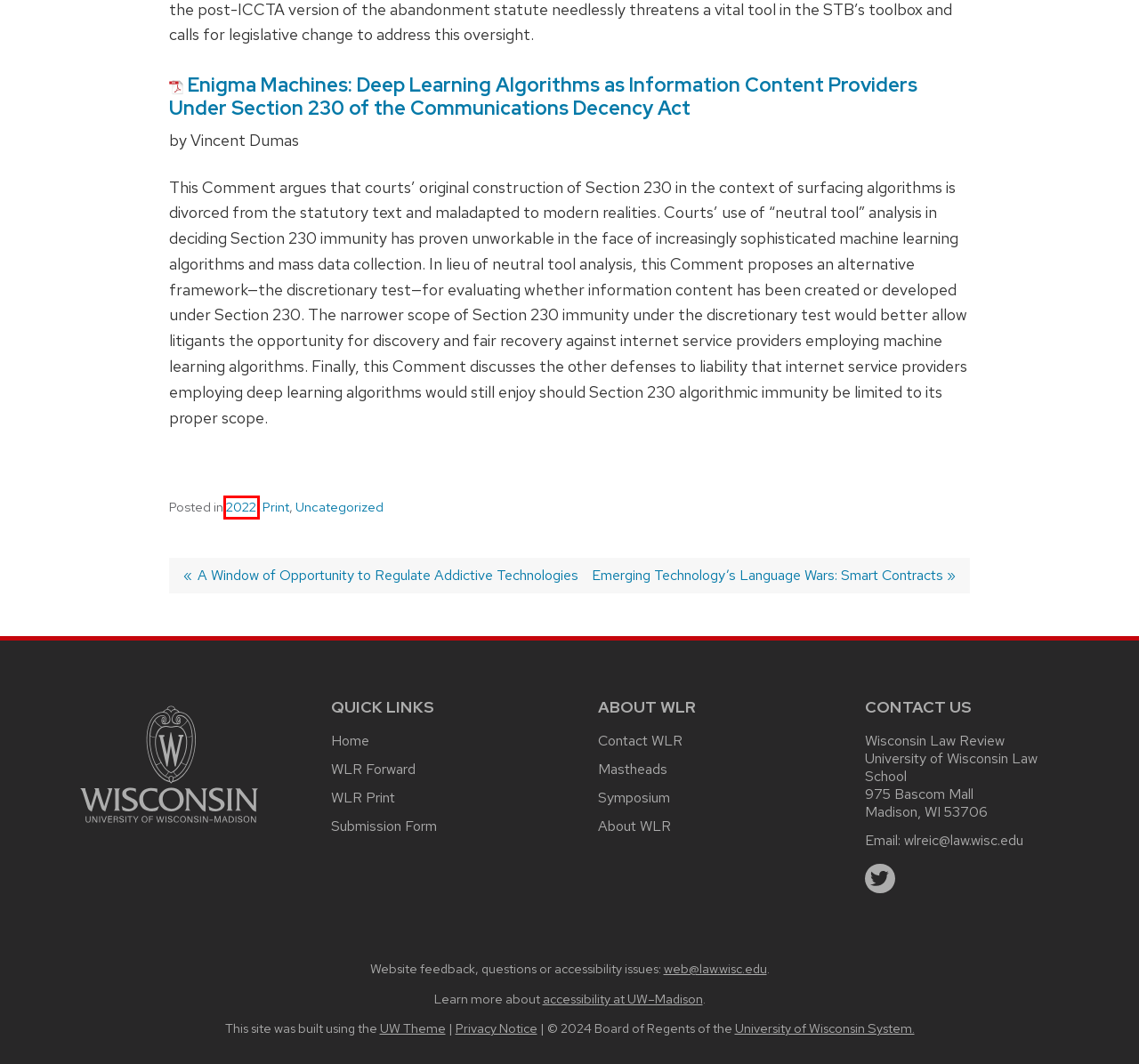Review the screenshot of a webpage which includes a red bounding box around an element. Select the description that best fits the new webpage once the element in the bounding box is clicked. Here are the candidates:
A. Print – Wisconsin Law Review – UW–Madison
B. A Window of Opportunity to Regulate Addictive Technologies – Wisconsin Law Review – UW–Madison
C. Uncategorized – Wisconsin Law Review – UW–Madison
D. UW Theme – UW-Madison's official WordPress theme – UW–Madison
E. Universities of Wisconsin - Unlimited Opportunity
F. Emerging Technology’s Language Wars: Smart Contracts – Wisconsin Law Review – UW–Madison
G. Submission Form – Wisconsin Law Review – UW–Madison
H. 2022 – Wisconsin Law Review – UW–Madison

H